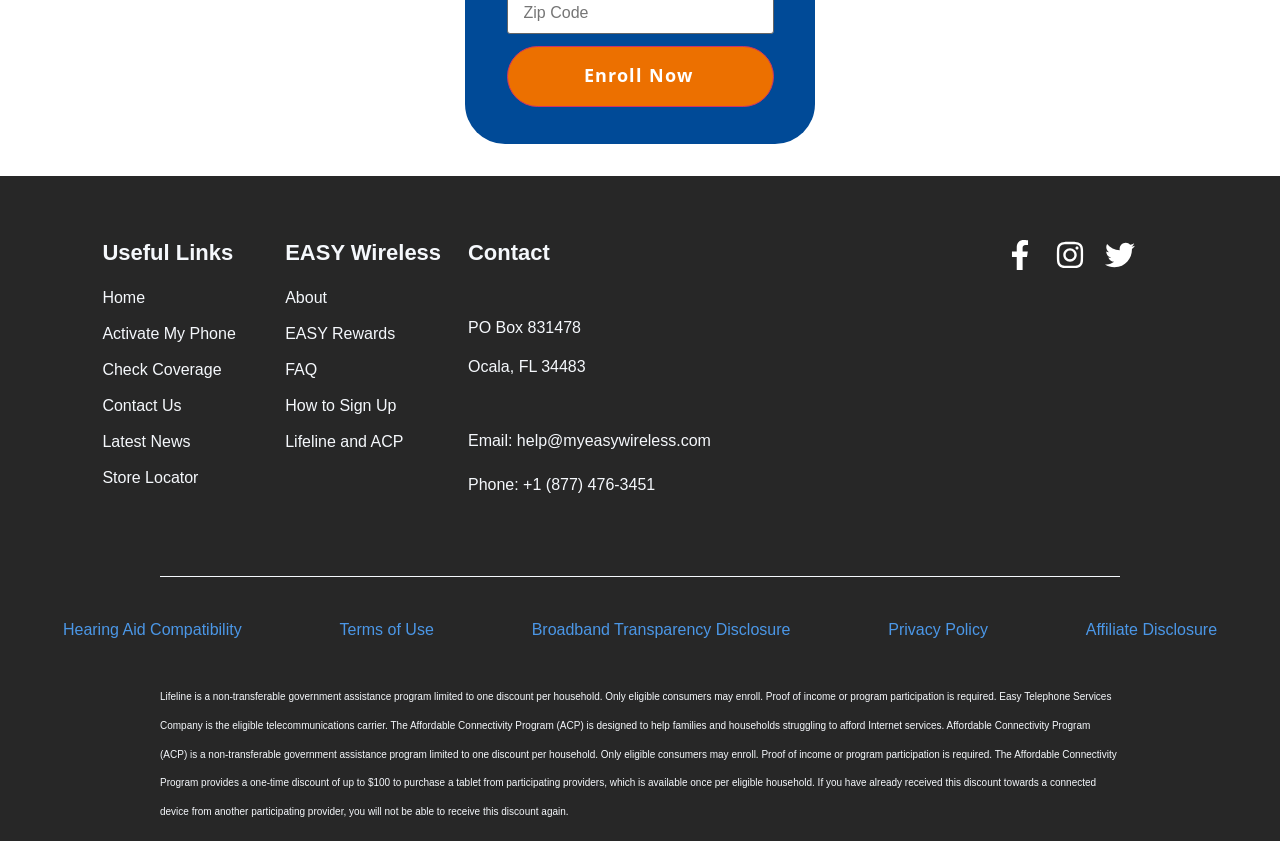From the screenshot, find the bounding box of the UI element matching this description: "About". Supply the bounding box coordinates in the form [left, top, right, bottom], each a float between 0 and 1.

None